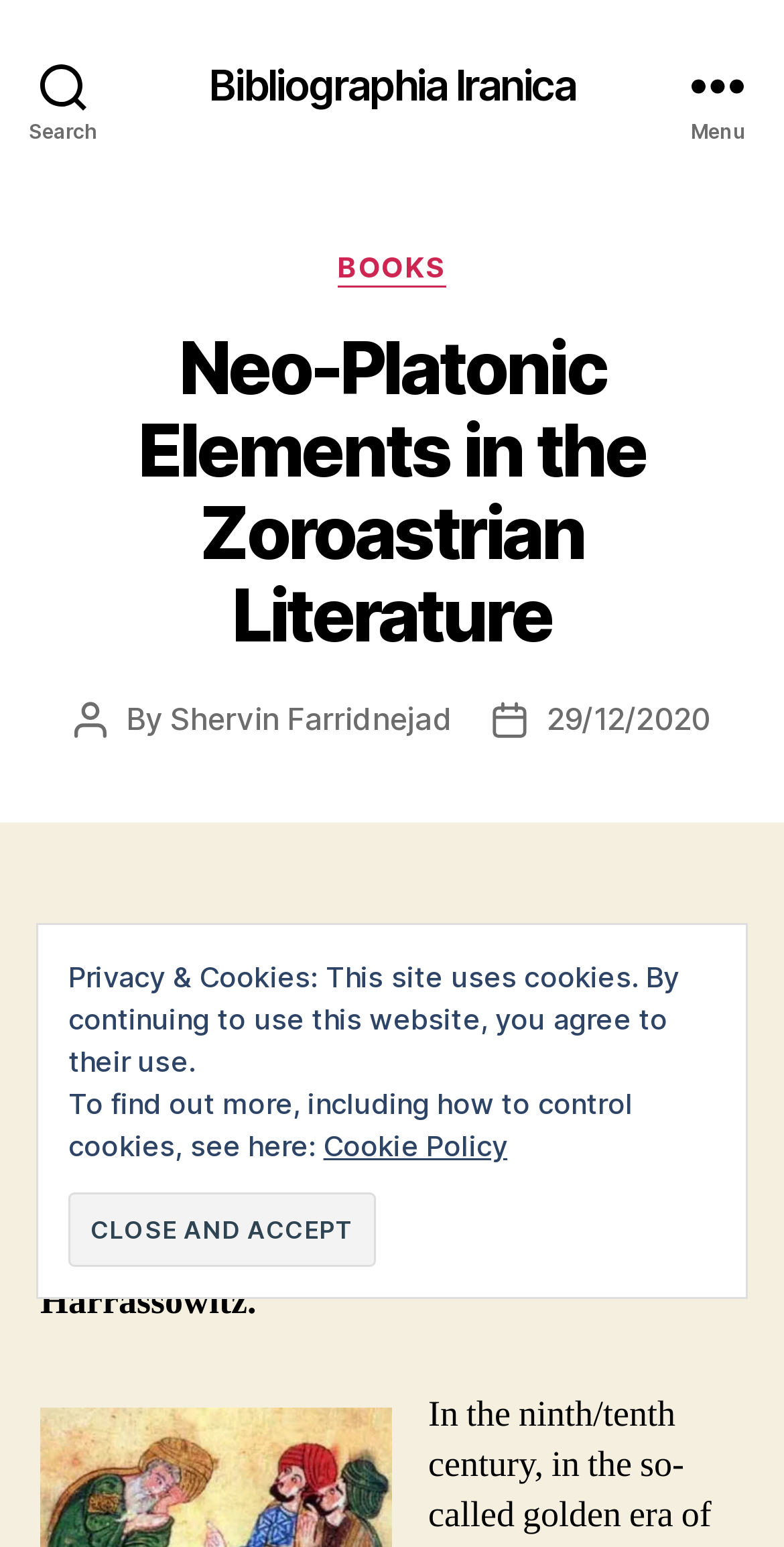Offer a thorough description of the webpage.

This webpage is about a bibliographic entry titled "Neo-Platonic Elements in the Zoroastrian Literature" on the website Bibliographia Iranica. At the top left, there is a search button, and at the top right, there is a menu button. Below the menu button, there is a header section that contains several elements, including a categories section with a link to "BOOKS", a heading with the title of the bibliographic entry, and information about the post author and date.

In the main content area, there is a block of text that describes the bibliographic entry, including the author, title, and publication details. Below this, there are two links: one to the publication title "Religious Plurality and Interreligious Contacts in the Middle Ages" and another to the publisher's information.

At the bottom of the page, there is a notice about privacy and cookies, which includes a link to the Cookie Policy. There is also a button to close and accept the notice.